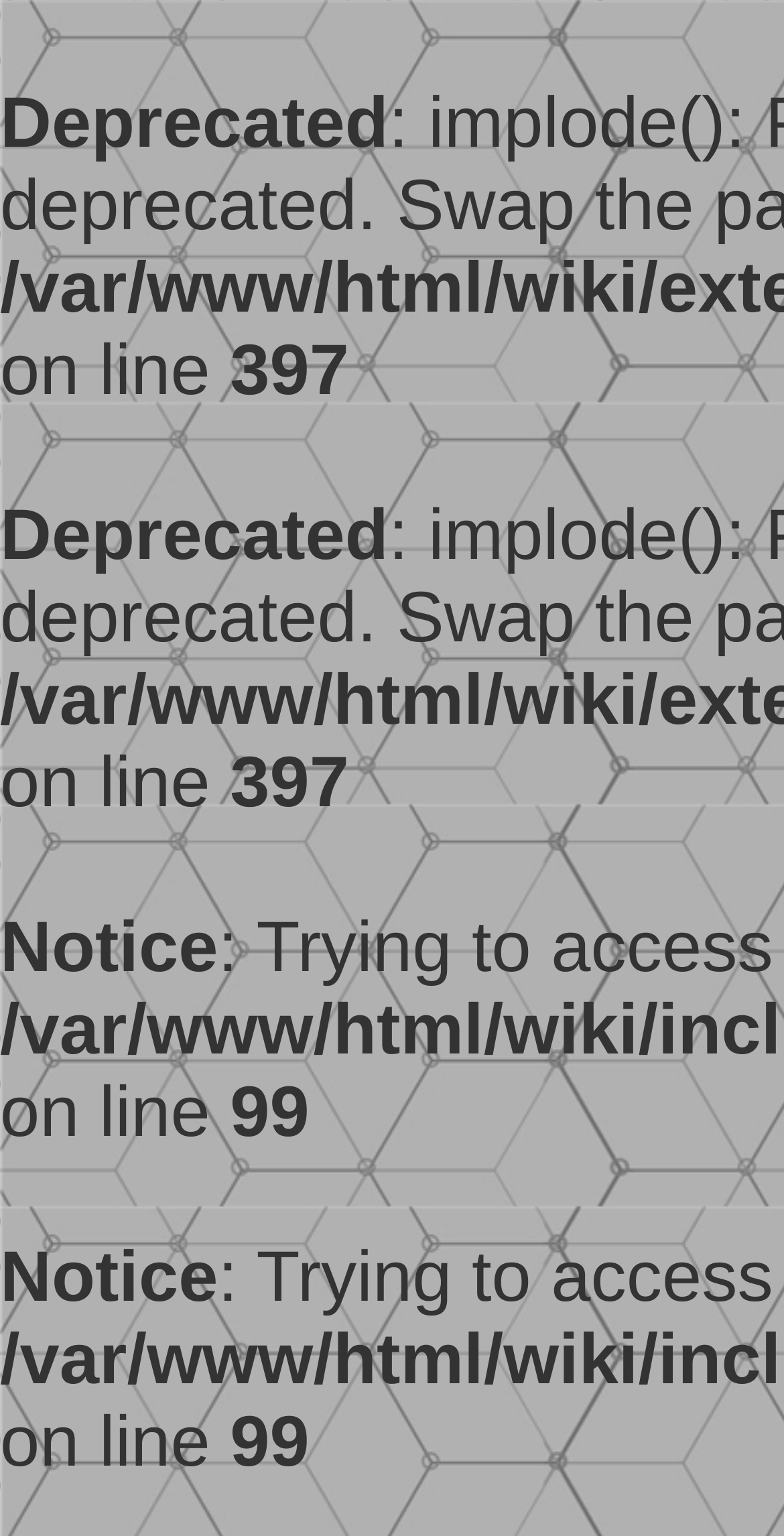How many participants were online in another instance?
Please answer the question with a single word or phrase, referencing the image.

99